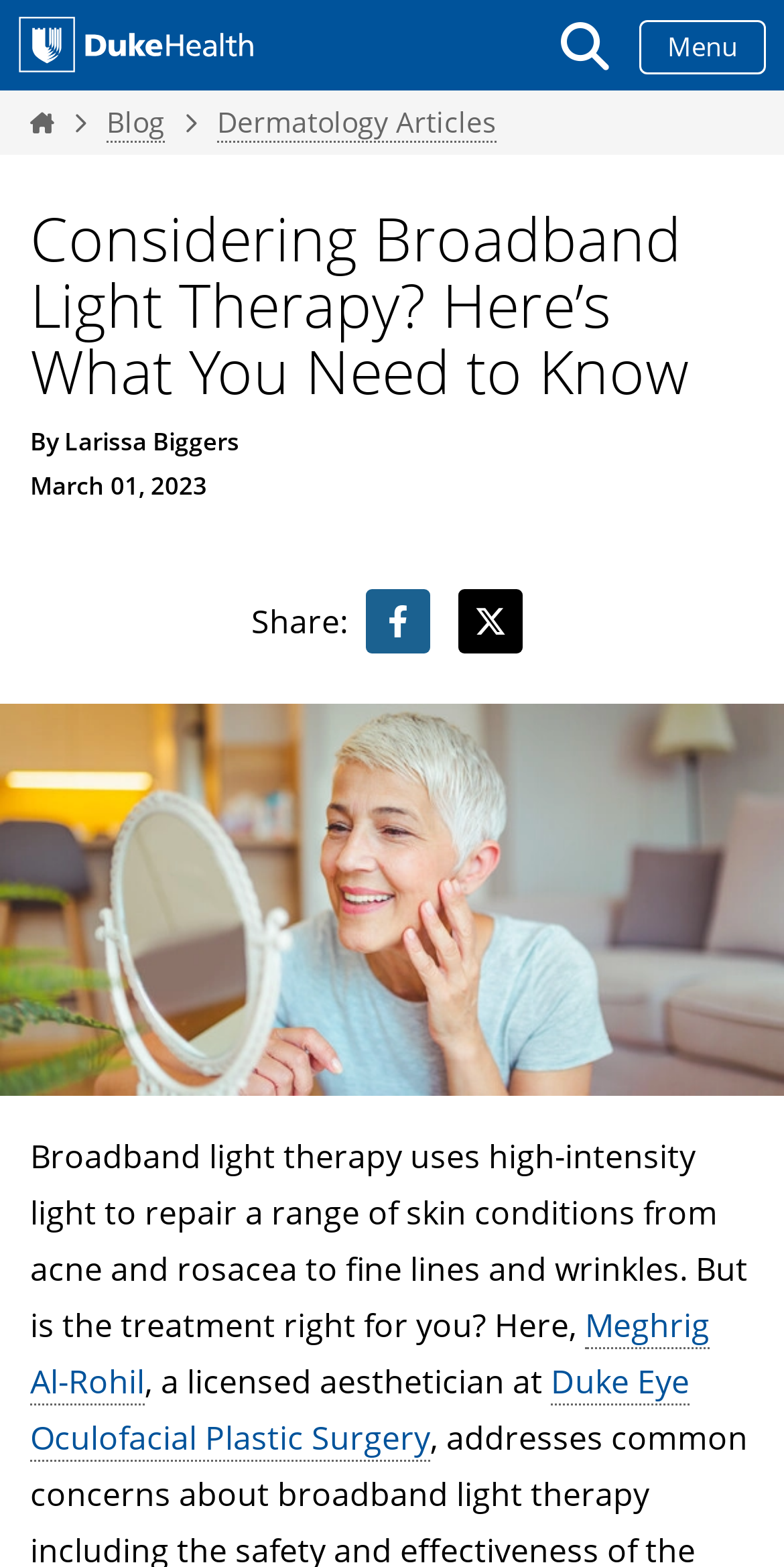What is the occupation of Meghrig Al-Rohil?
Please ensure your answer to the question is detailed and covers all necessary aspects.

The occupation of Meghrig Al-Rohil can be determined by reading the static text ', a licensed aesthetician at' which is located near the link 'Meghrig Al-Rohil'.